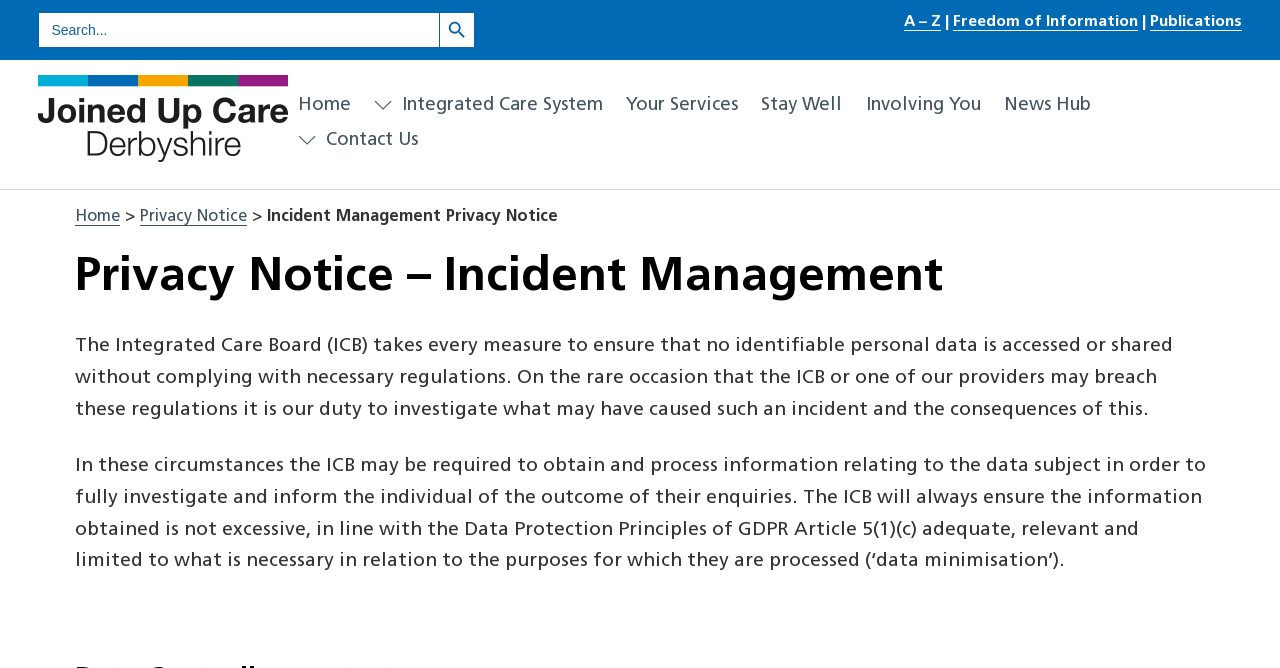Find the bounding box of the UI element described as follows: "« May".

None